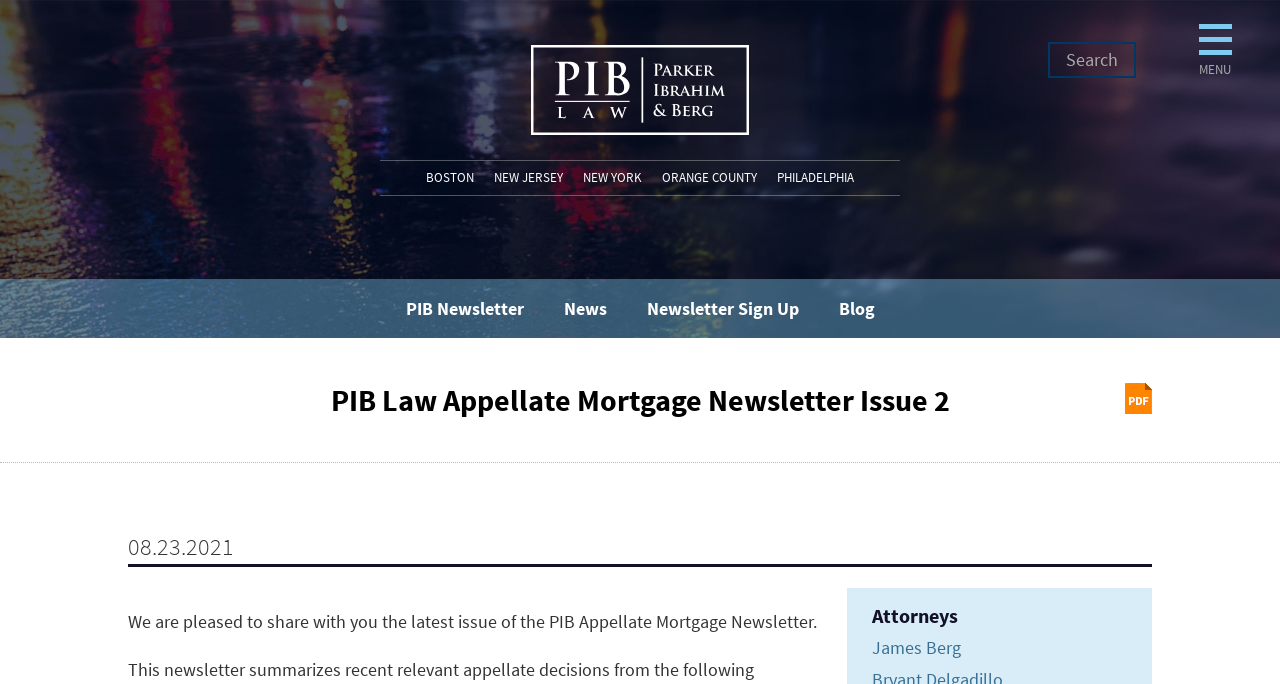Based on the image, provide a detailed and complete answer to the question: 
What is the date of the newsletter?

The date of the newsletter can be found in the middle of the webpage, where it says '08.23.2021' in a static text element.